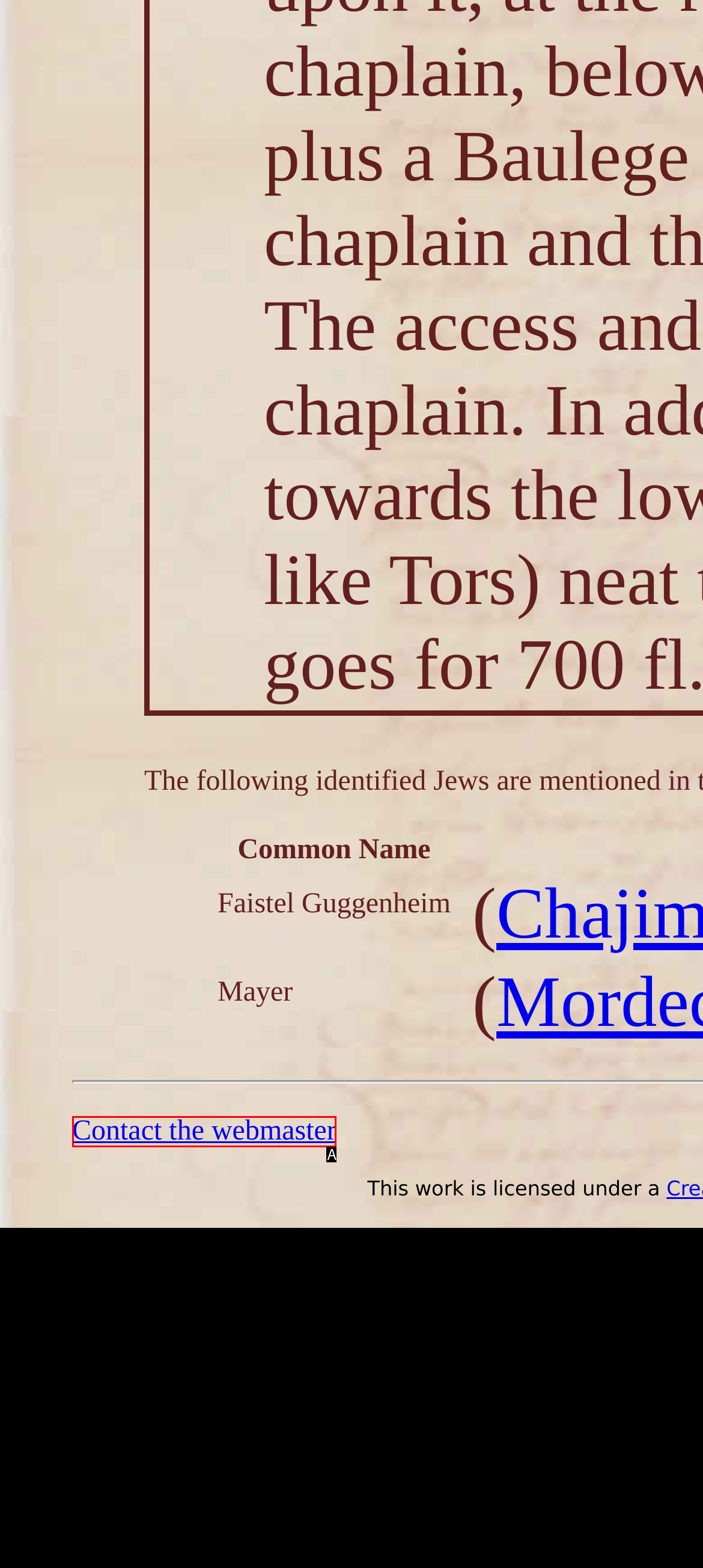Select the correct option based on the description: Contact the webmaster
Answer directly with the option’s letter.

A